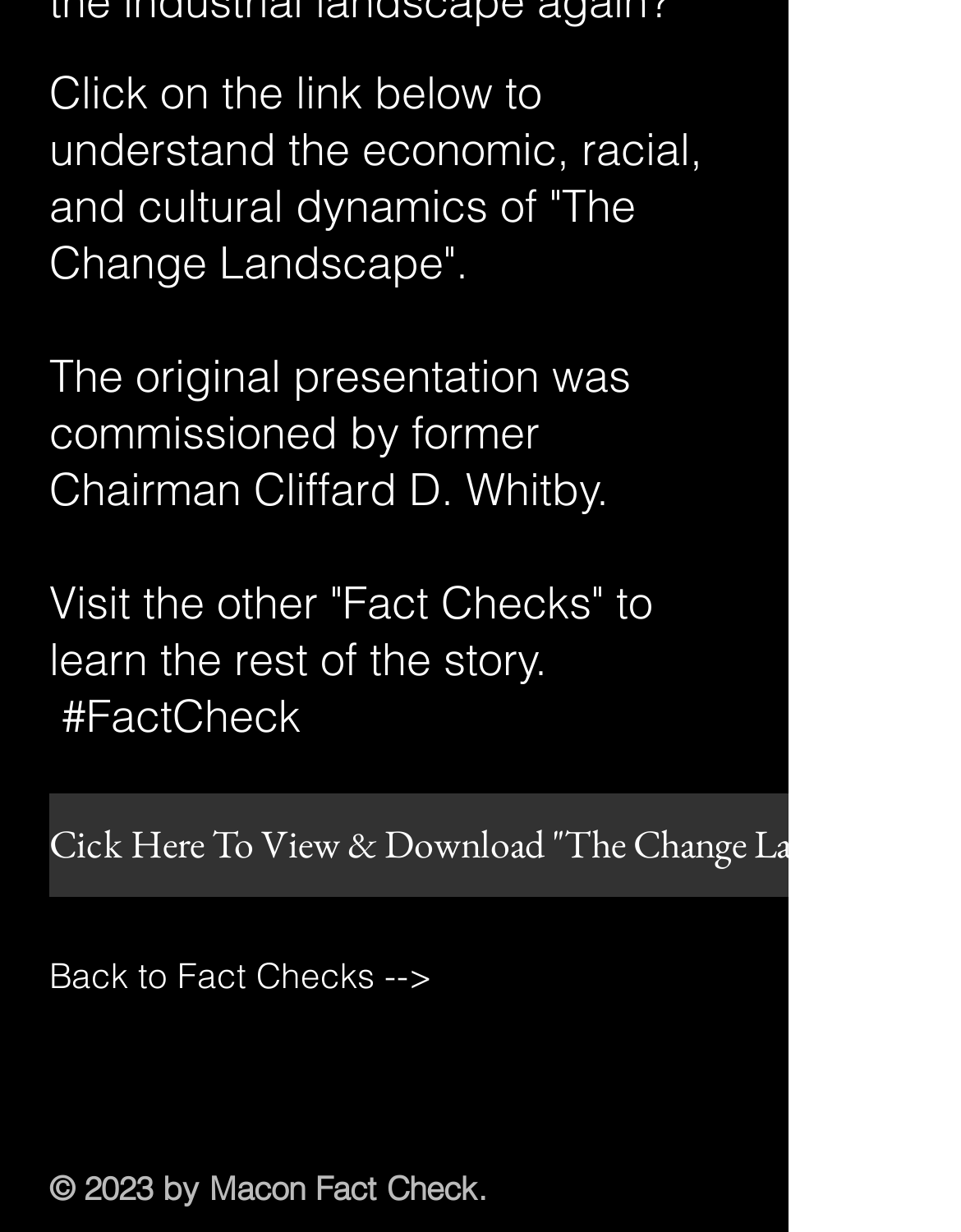Identify the bounding box of the HTML element described here: "aria-label="Twitter Social Icon"". Provide the coordinates as four float numbers between 0 and 1: [left, top, right, bottom].

[0.431, 0.858, 0.521, 0.928]